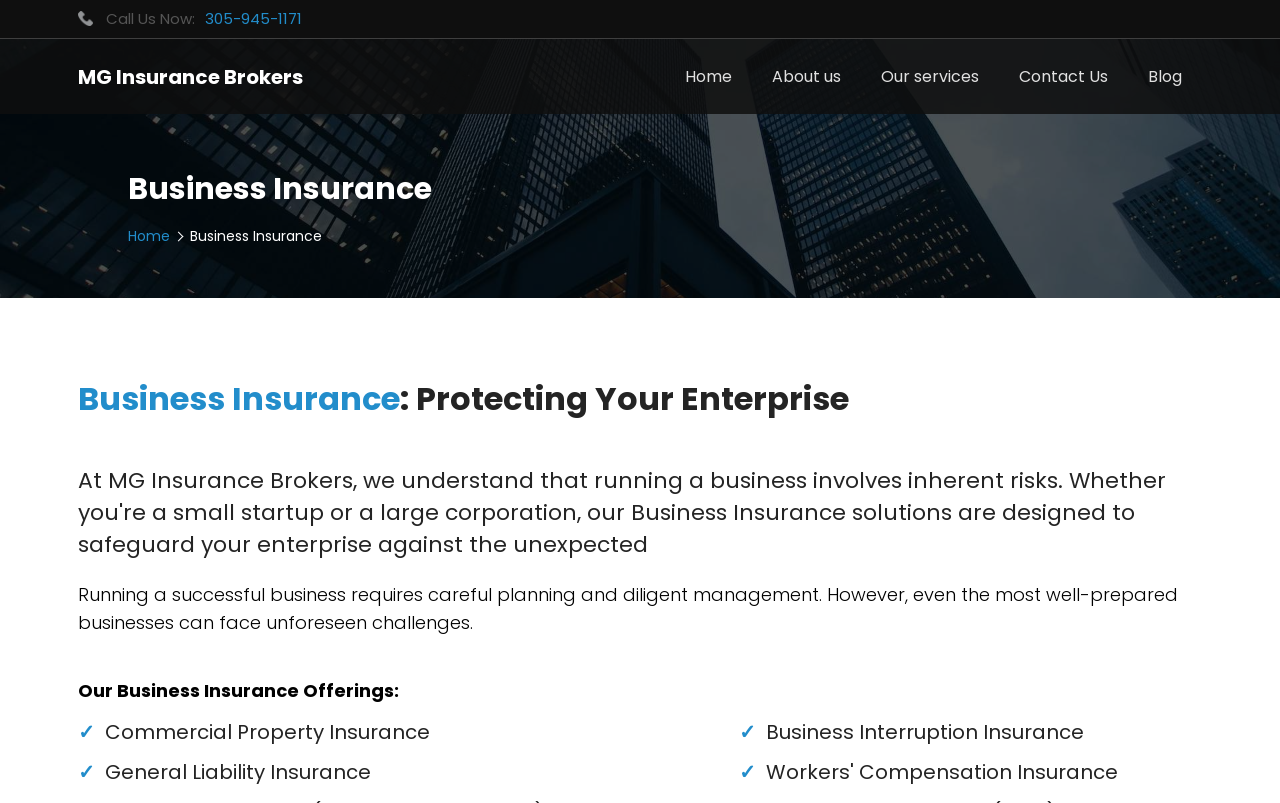Using the details from the image, please elaborate on the following question: What is the purpose of business insurance?

I inferred the purpose of business insurance by reading the heading 'Business Insurance: Protecting Your Enterprise' and the following text, which explains that business insurance is designed to safeguard against unexpected risks.